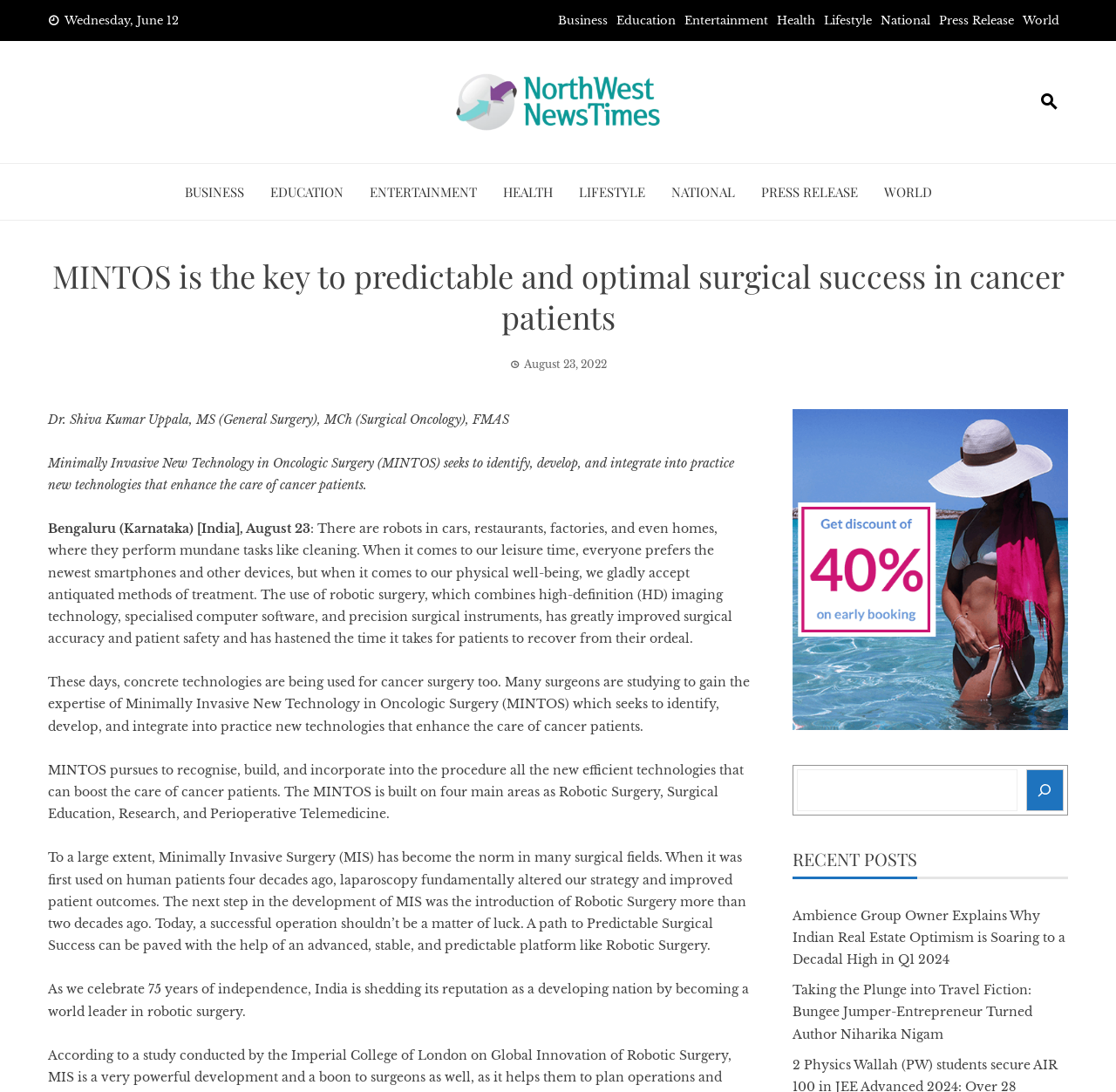Given the following UI element description: "World", find the bounding box coordinates in the webpage screenshot.

[0.792, 0.163, 0.835, 0.189]